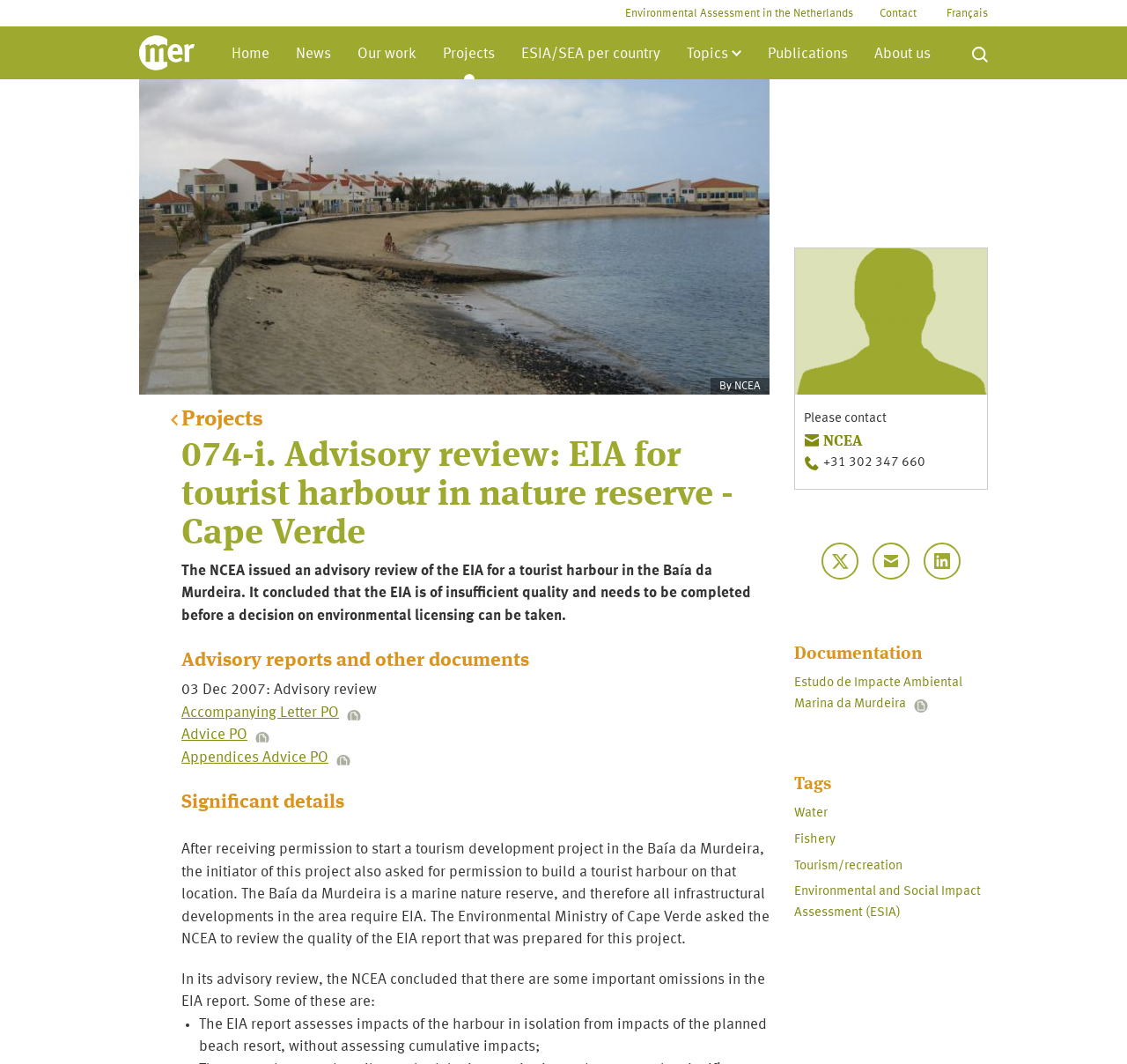Can you give a comprehensive explanation to the question given the content of the image?
What is the theme of the tags listed at the bottom of the page?

I looked at the tags listed at the bottom of the page, which include 'Water', 'Fishery', 'Tourism/recreation', and 'Environmental and Social Impact Assessment (ESIA)', and determined that the theme of these tags is related to environmental and social impact.